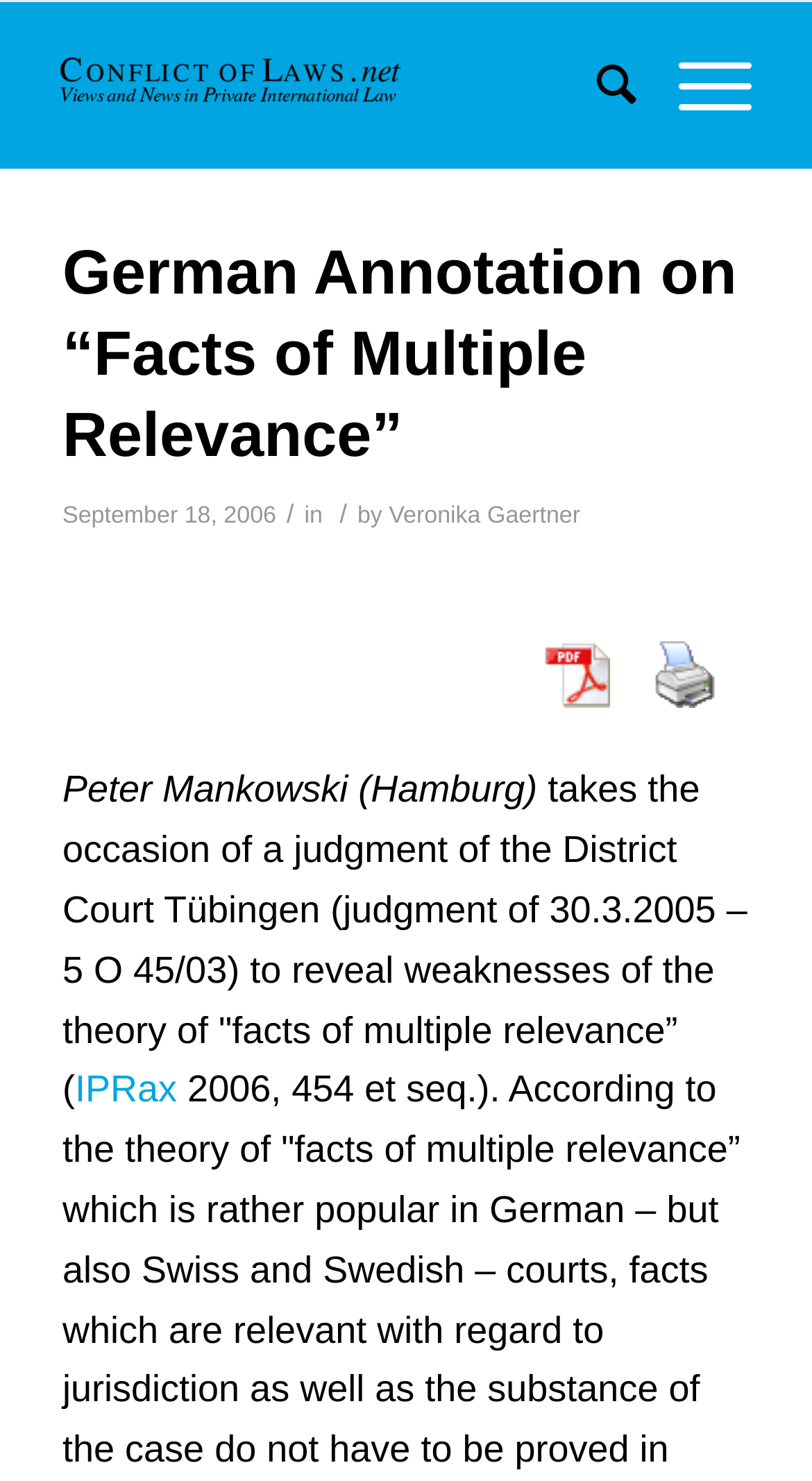Identify the bounding box for the UI element described as: "Menu Menu". The coordinates should be four float numbers between 0 and 1, i.e., [left, top, right, bottom].

[0.784, 0.001, 0.925, 0.114]